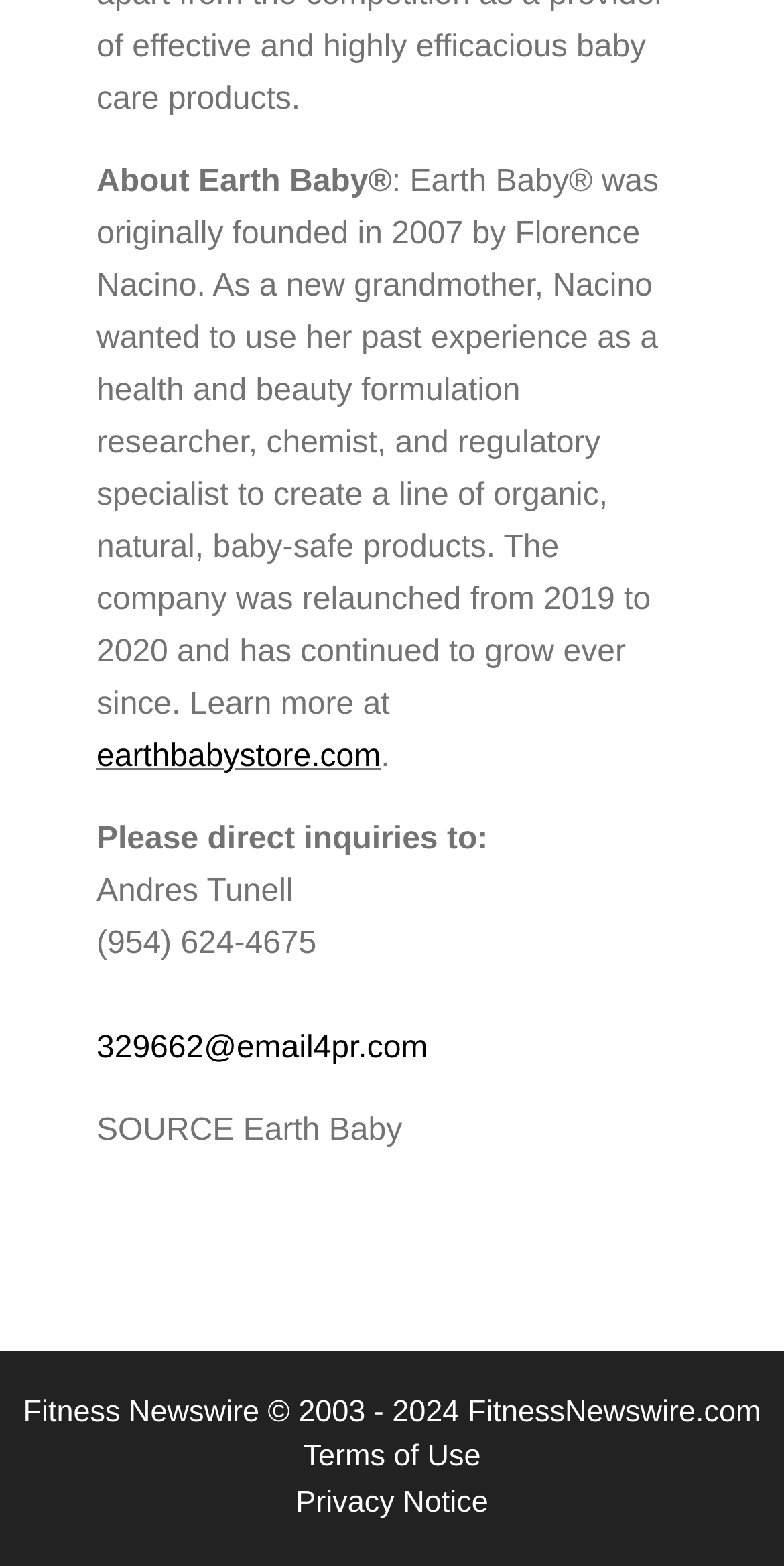What is the year the company was originally founded?
Please look at the screenshot and answer in one word or a short phrase.

2007